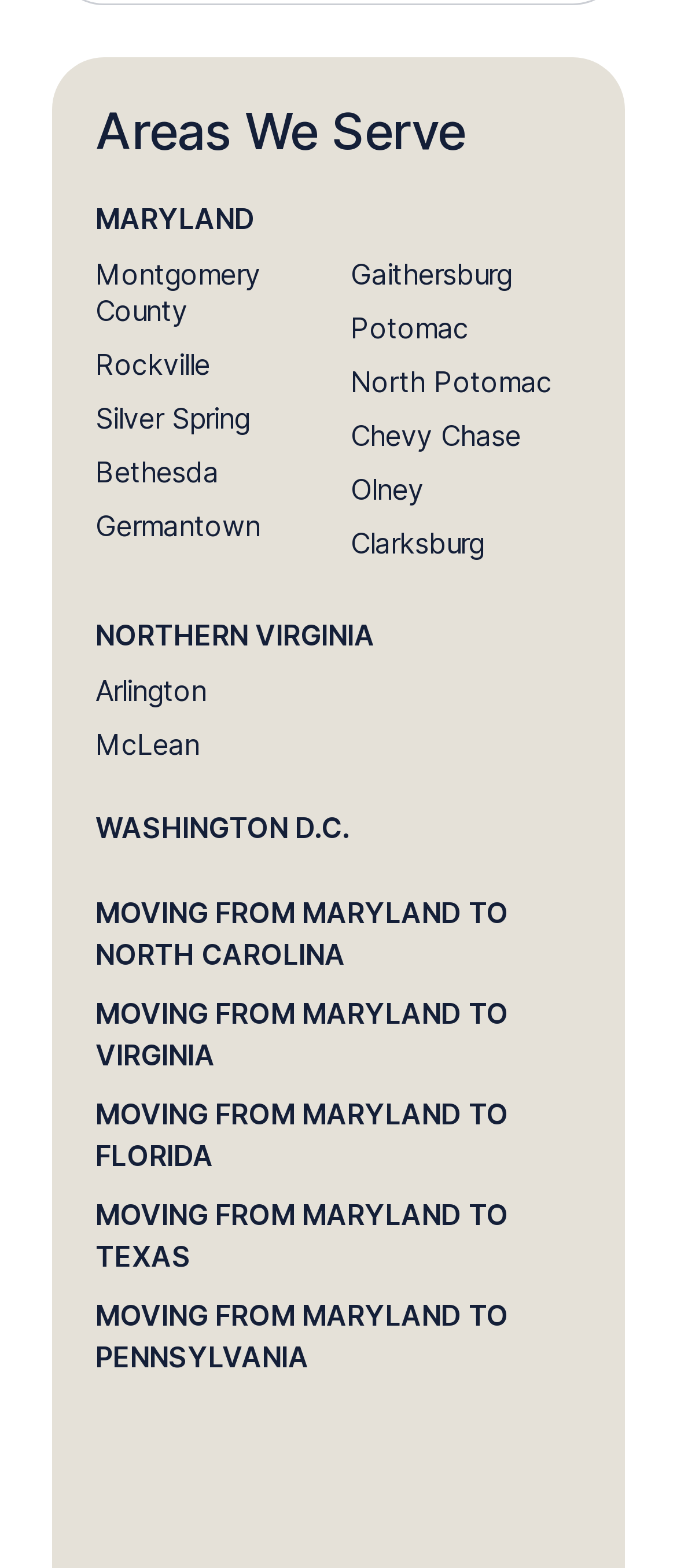Determine the bounding box coordinates of the element that should be clicked to execute the following command: "Read About Us".

None